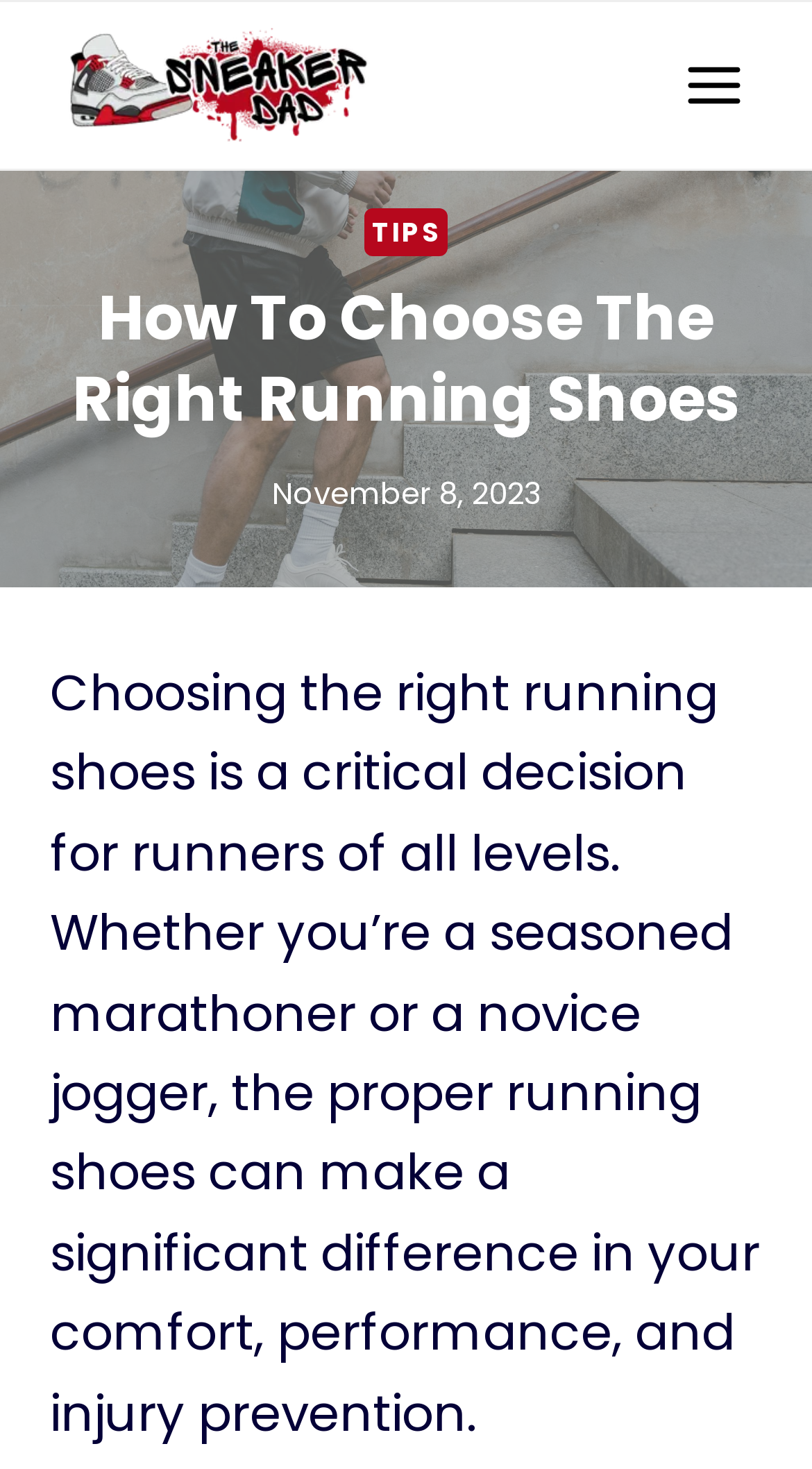What is the name of the website's author?
Based on the image, give a concise answer in the form of a single word or short phrase.

The Sneaker Dad